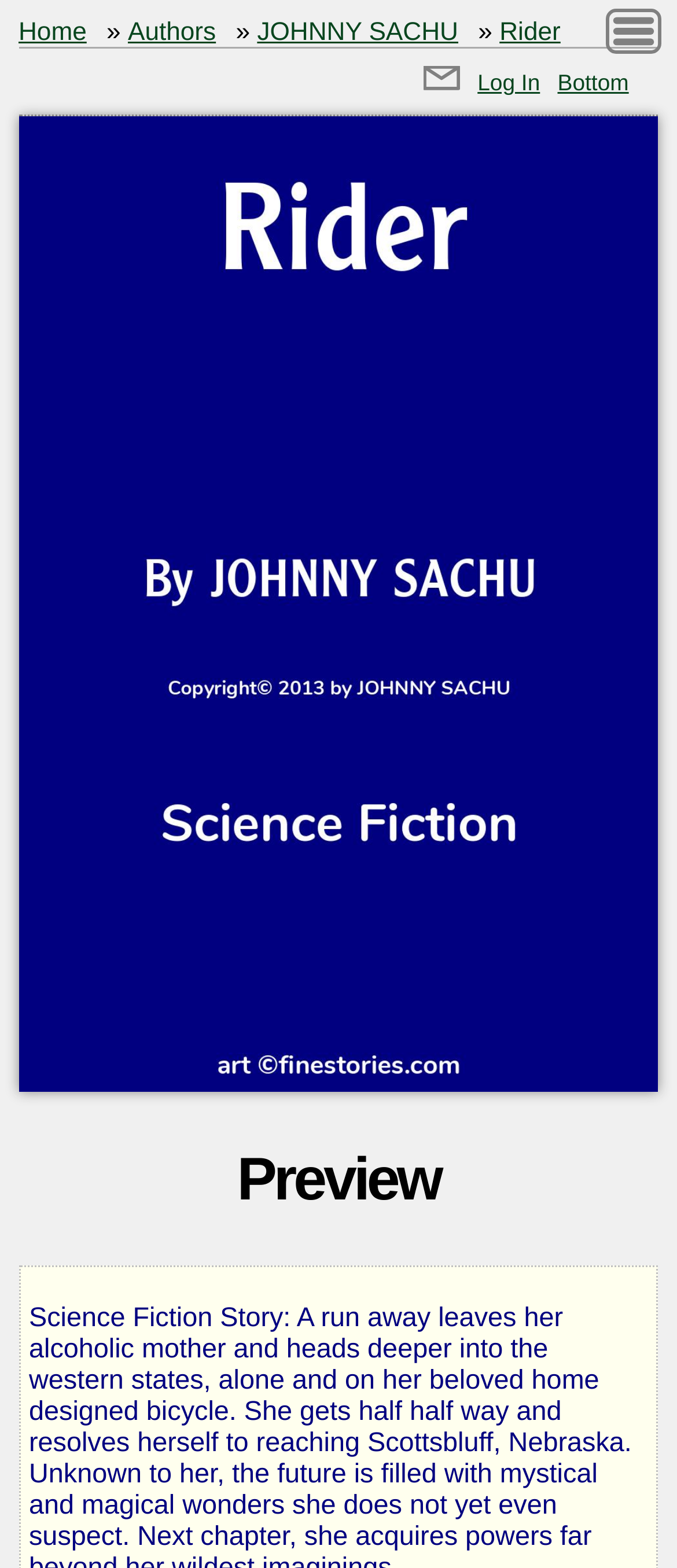What is the purpose of the 'Private Messages' link?
Please respond to the question with a detailed and thorough explanation.

The 'Private Messages' link is likely used to access private messages or conversations. This link is located near the top of the webpage and is accompanied by an image, indicating its importance.